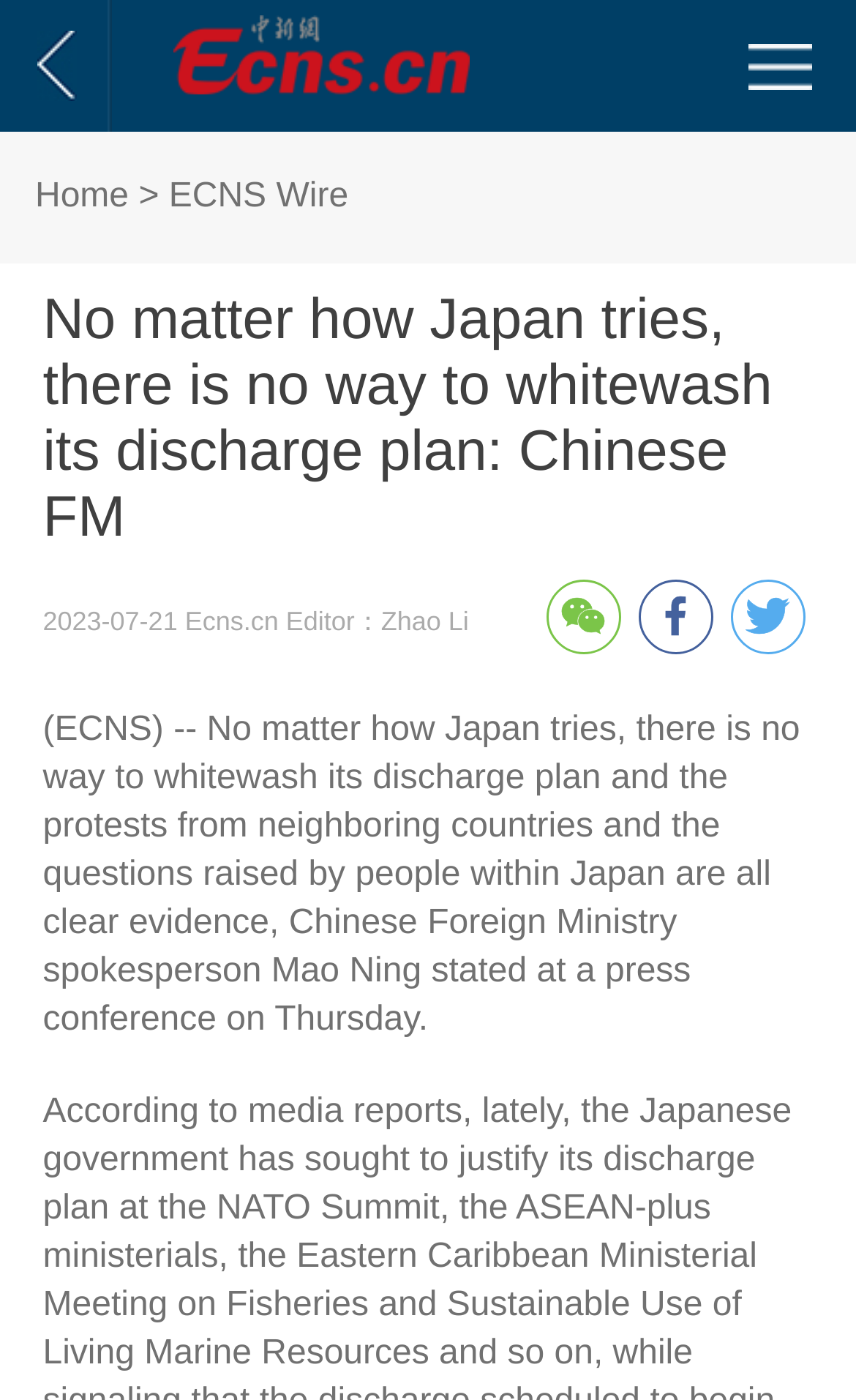Generate a thorough caption detailing the webpage content.

The webpage appears to be a news article page. At the top left, there is a small link, and next to it, there is a Chinese character. Below these elements, there is a horizontal navigation bar with a "Home" link and a text "ECNS Wire". 

The main title of the article, "No matter how Japan tries, there is no way to whitewash its discharge plan: Chinese FM", is prominently displayed in the middle of the top section of the page. 

Below the title, there is a publication information section, which includes the date "2023-07-21" and the editor's name "Zhao Li". 

To the right of the publication information, there are three social media links, represented by icons. 

The main content of the article starts below the publication information section. The article begins with a paragraph that quotes Chinese Foreign Ministry spokesperson Mao Ning, stating that Japan's discharge plan cannot be whitewashed, and the protests from neighboring countries and questions raised by people within Japan are clear evidence.